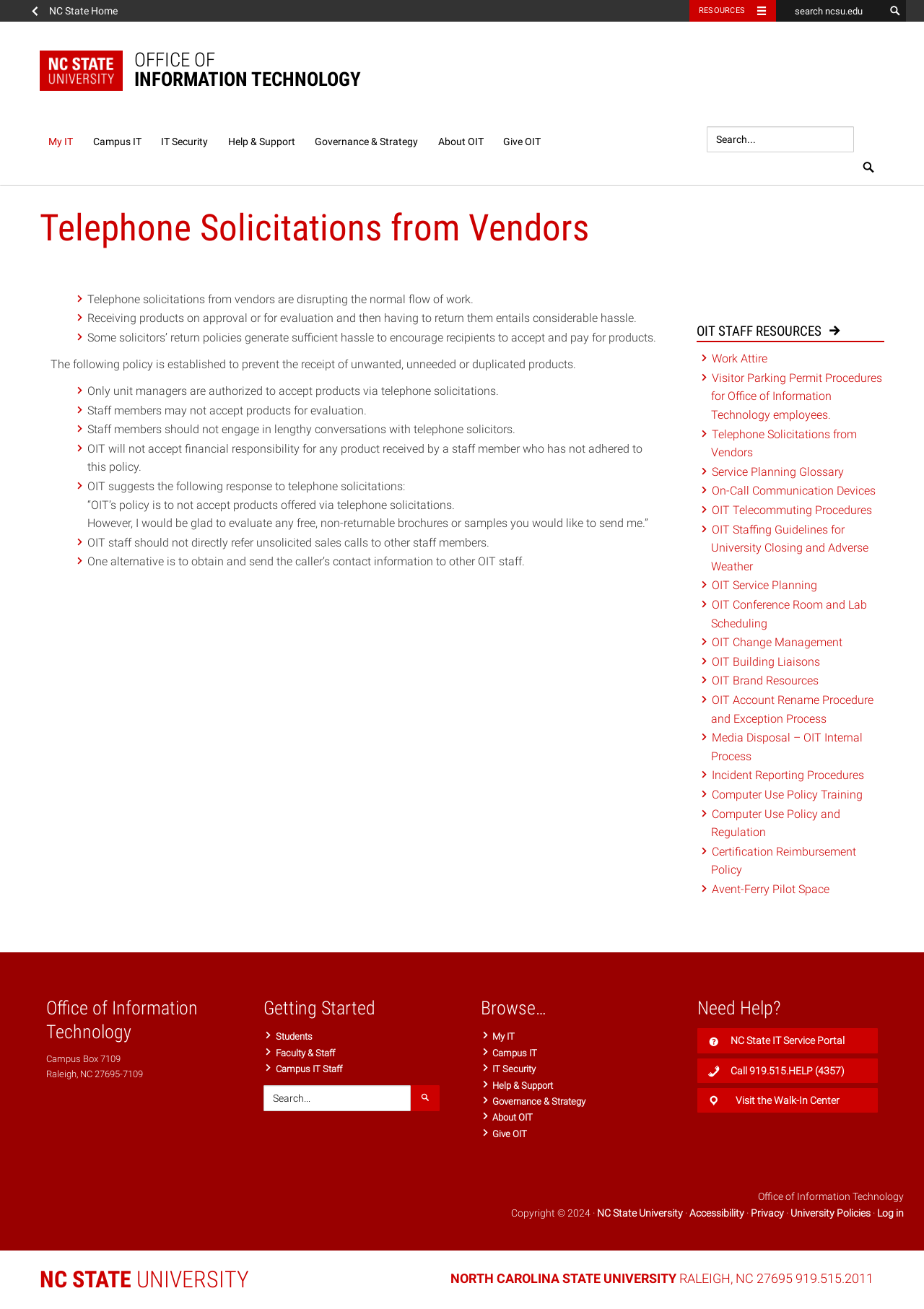Show the bounding box coordinates for the element that needs to be clicked to execute the following instruction: "Search for something". Provide the coordinates in the form of four float numbers between 0 and 1, i.e., [left, top, right, bottom].

[0.84, 0.0, 0.957, 0.017]